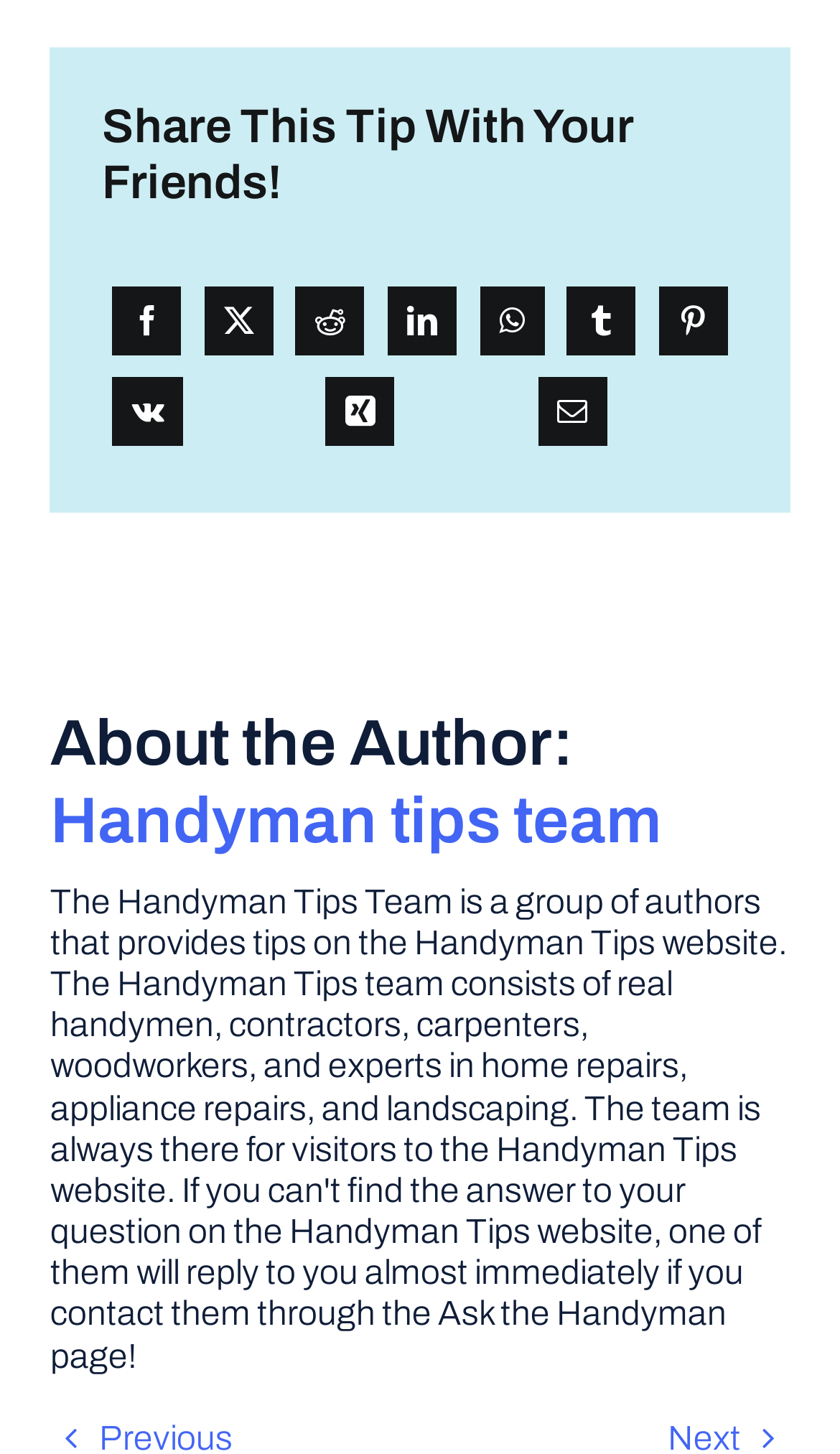What is the purpose of the links at the top?
Answer the question with a single word or phrase, referring to the image.

To share the tip